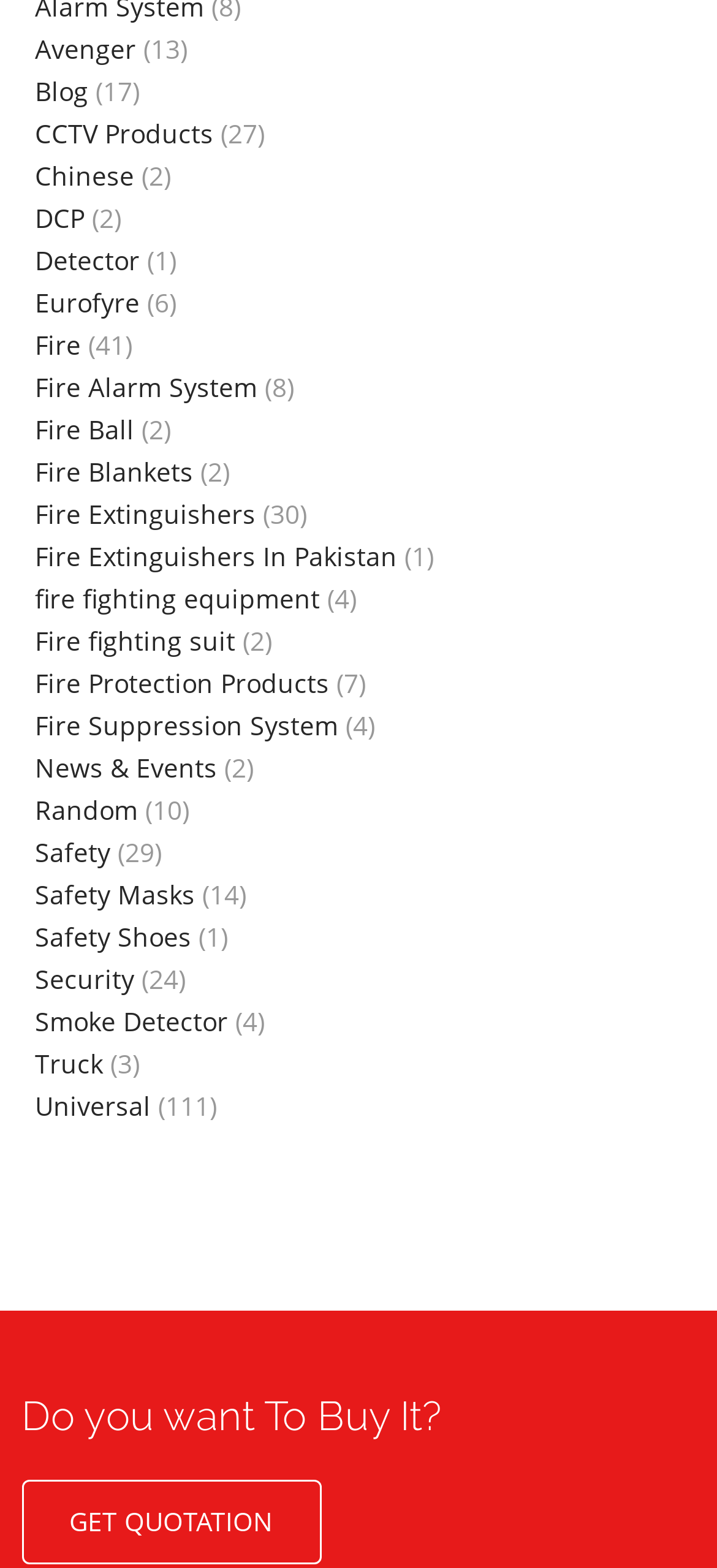Please provide a brief answer to the following inquiry using a single word or phrase:
What is the first link on the webpage?

Avenger